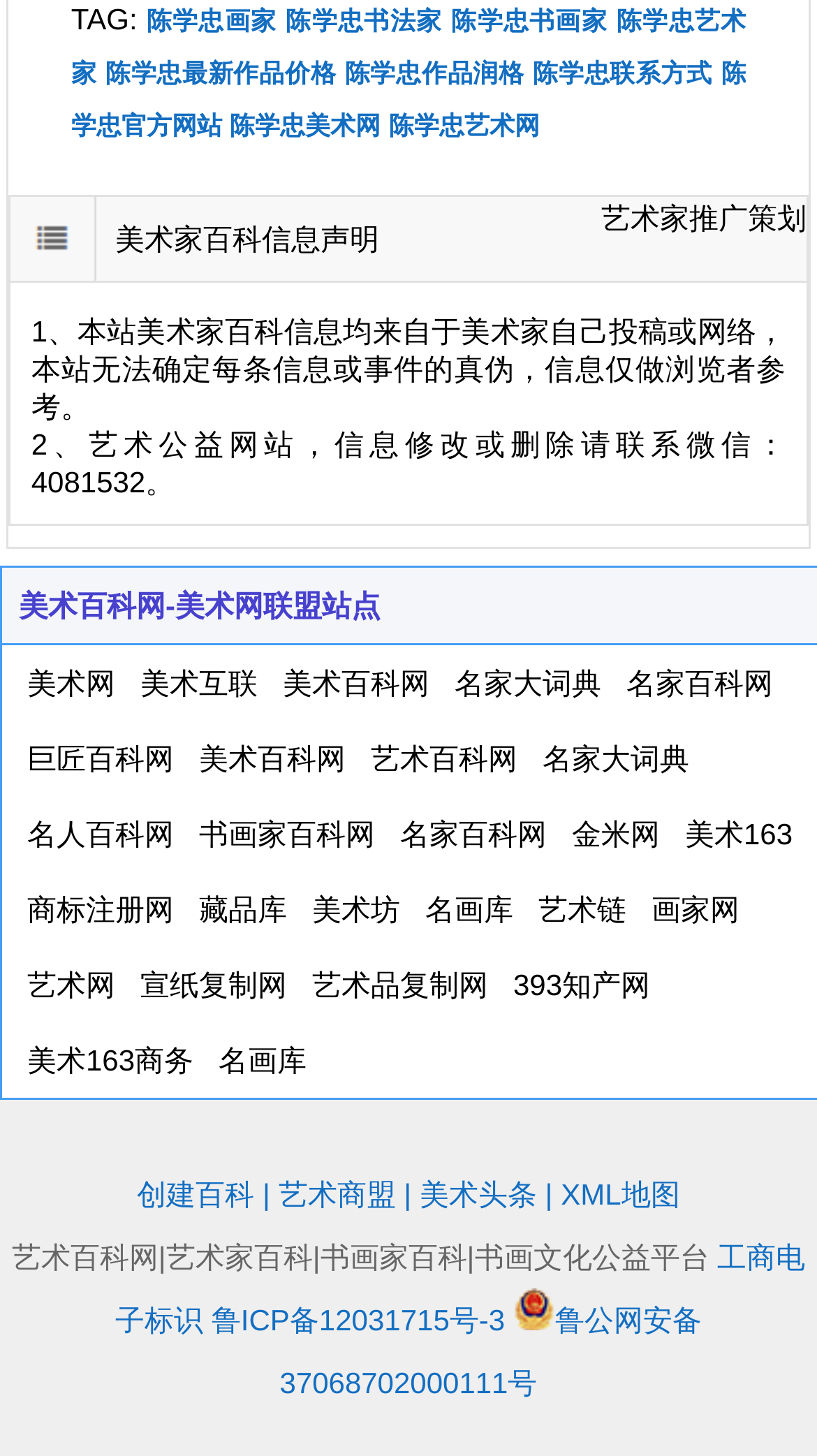Can you provide the bounding box coordinates for the element that should be clicked to implement the instruction: "Contact 陈学忠"?

[0.652, 0.04, 0.872, 0.061]